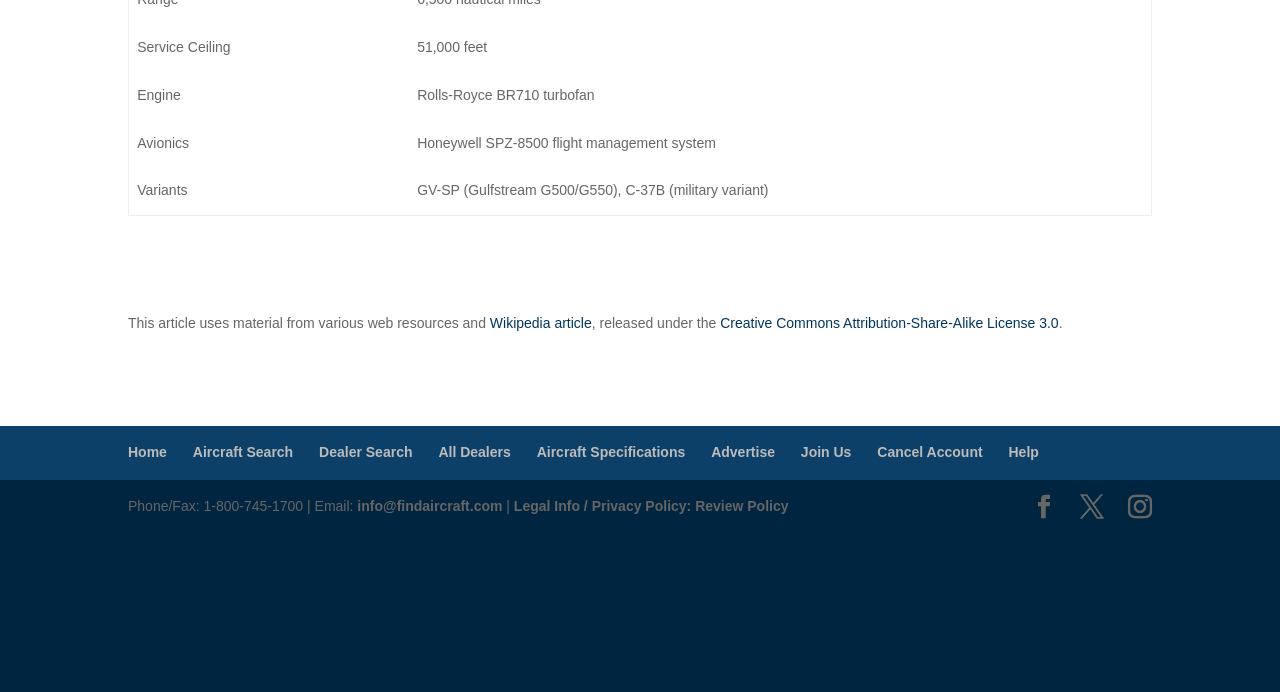What is the flight management system used in this aircraft?
Answer the question with a detailed and thorough explanation.

Based on the gridcell element with the text 'Avionics' and its corresponding value 'Honeywell SPZ-8500 flight management system', I can determine that the flight management system used in this aircraft is Honeywell SPZ-8500.